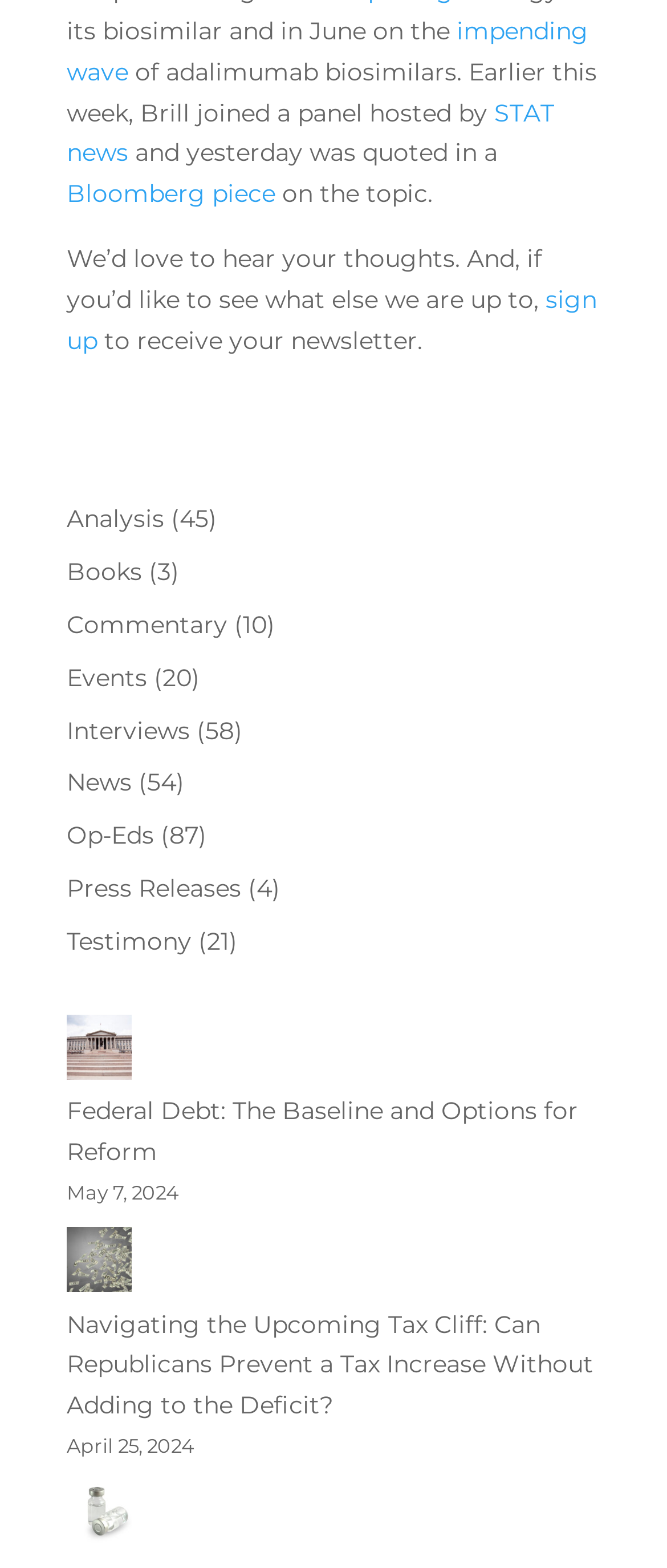Answer the following query concisely with a single word or phrase:
How many links are there on the webpage?

18